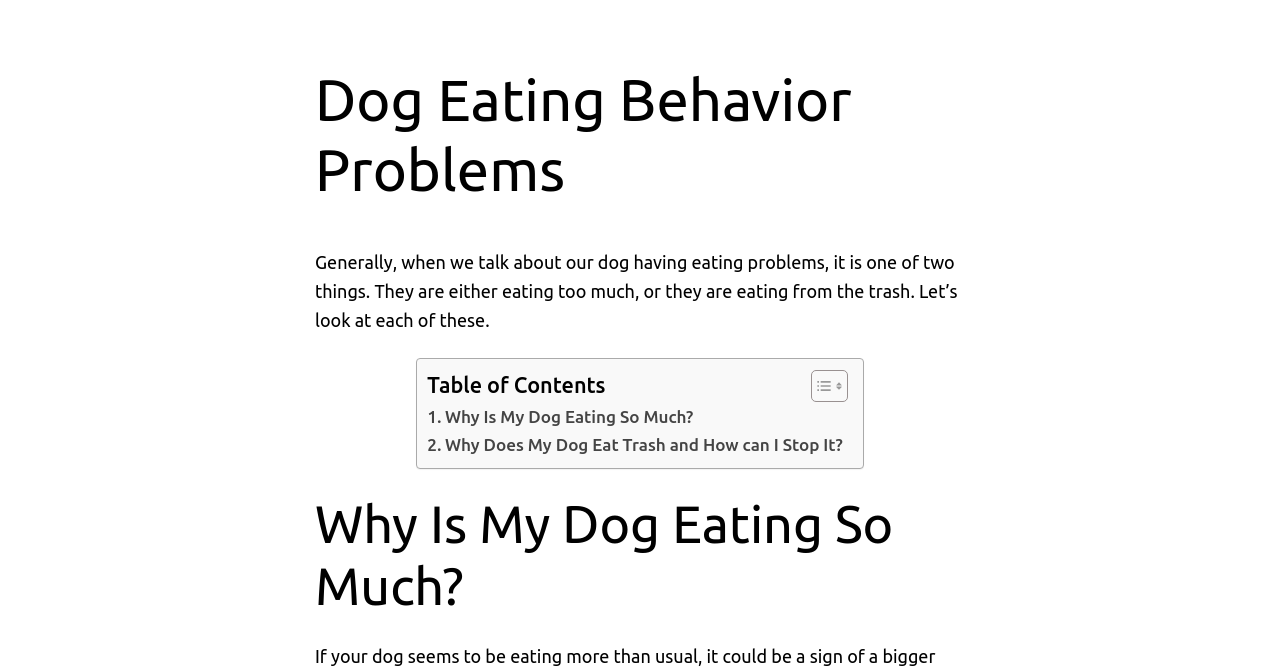How many links are present in the table of contents?
Analyze the screenshot and provide a detailed answer to the question.

The table of contents has two links, namely '. Why Is My Dog Eating So Much?' and '. Why Does My Dog Eat Trash and How can I Stop It?'. These links are likely to take users to different sections of the webpage that discuss the corresponding topics.